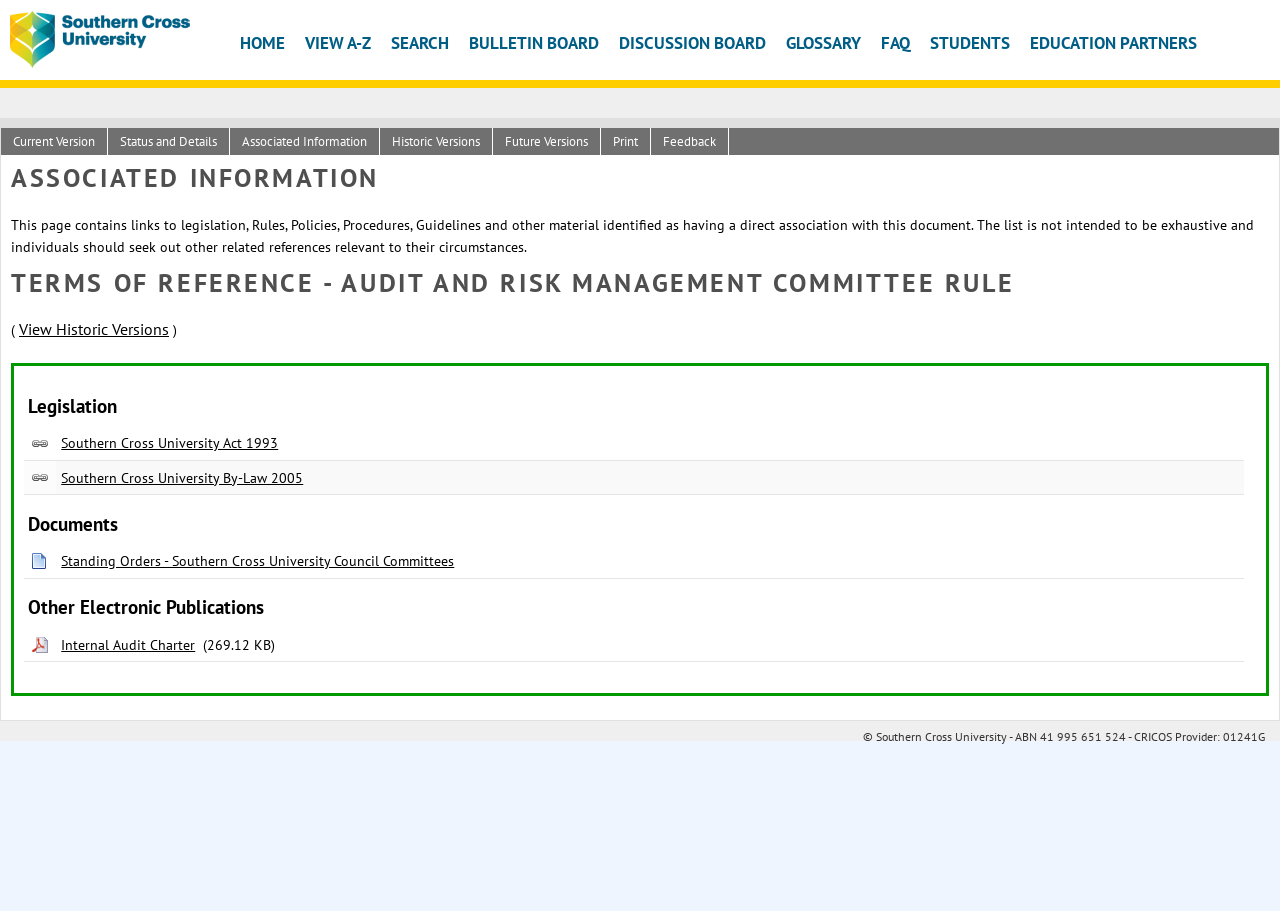Given the element description "View A-Z" in the screenshot, predict the bounding box coordinates of that UI element.

[0.238, 0.03, 0.29, 0.071]